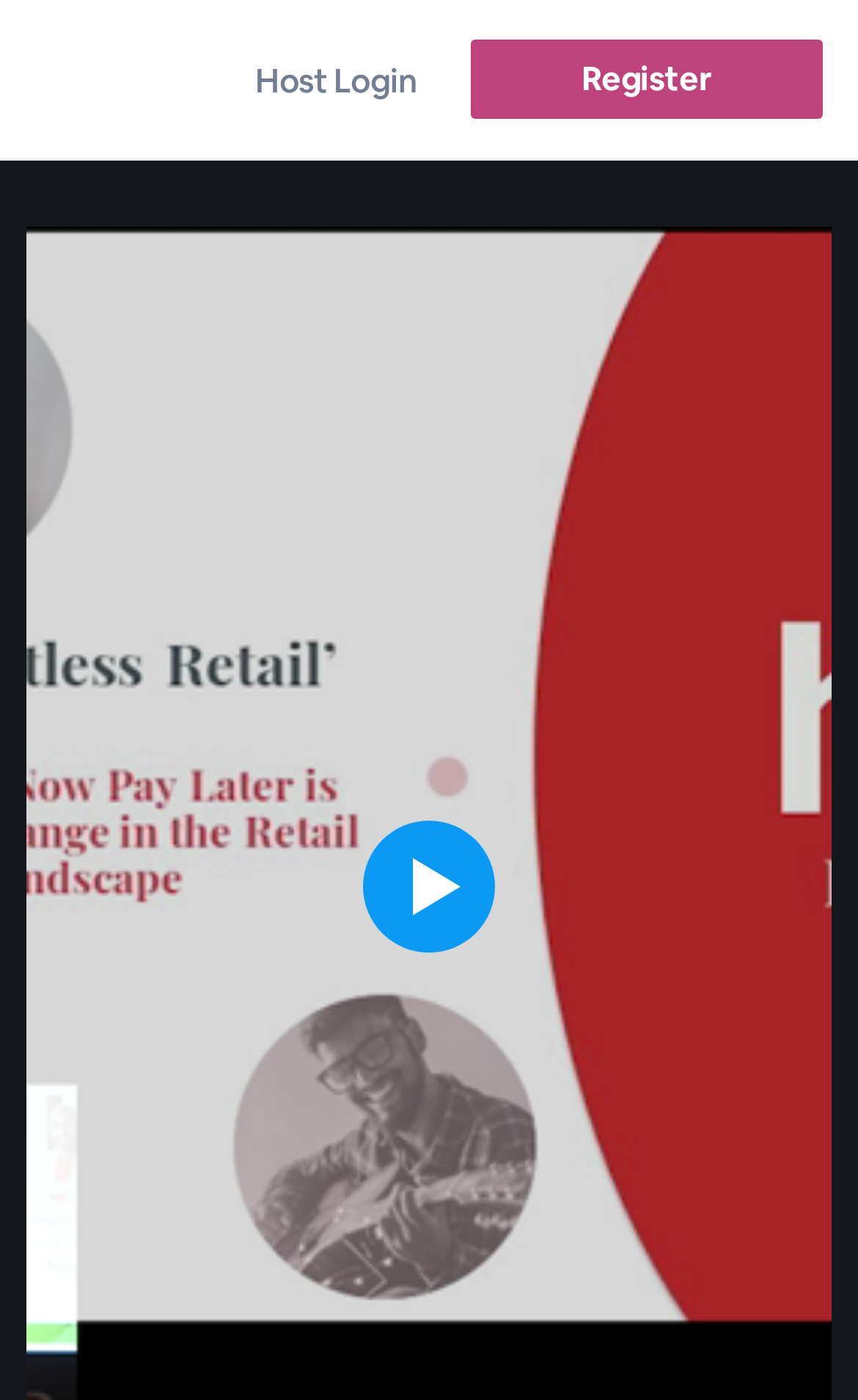Determine the main heading text of the webpage.

How Buy Now Pay Later Is Driving Change In the Retail Landscape